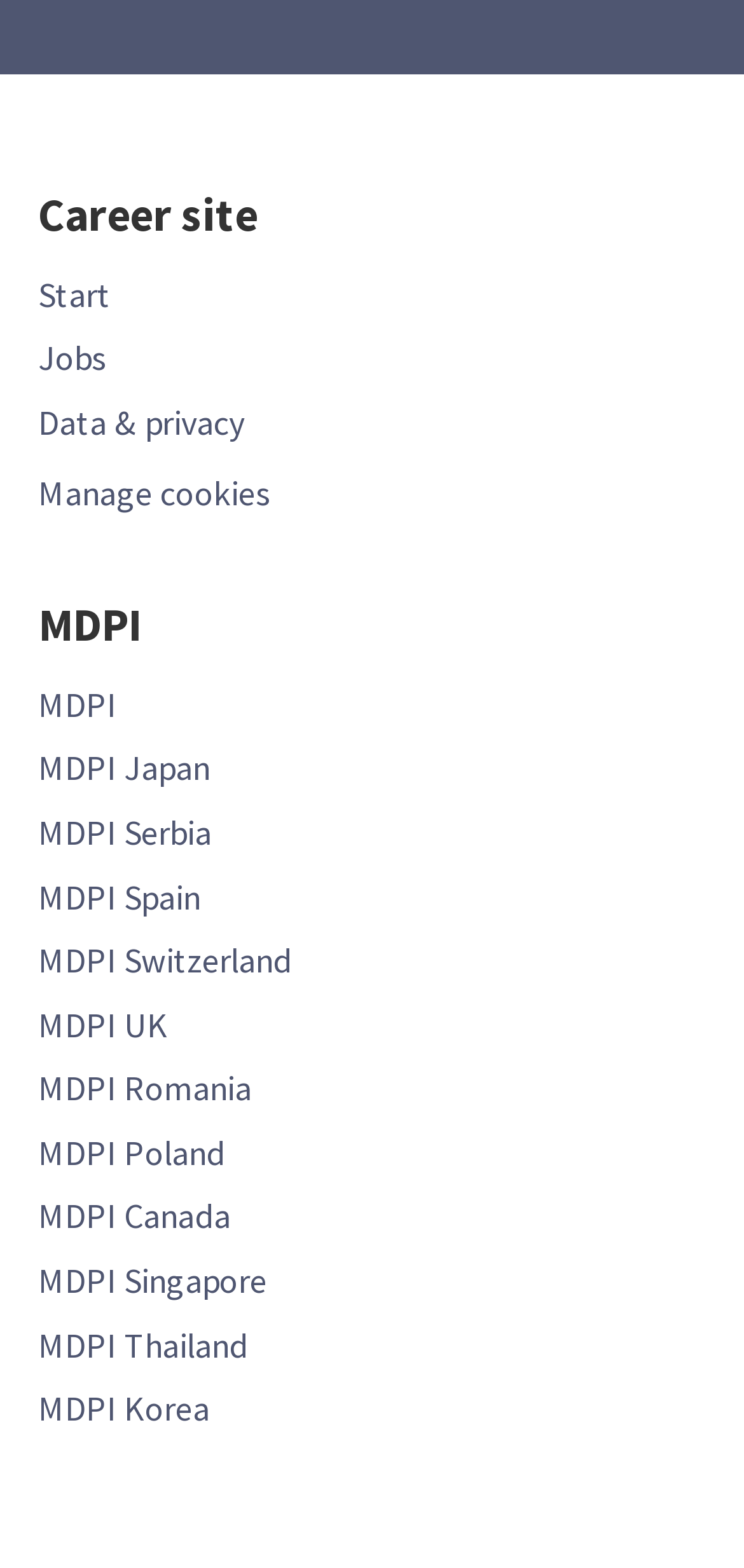Pinpoint the bounding box coordinates of the clickable element to carry out the following instruction: "Click on Start."

[0.051, 0.168, 0.149, 0.206]